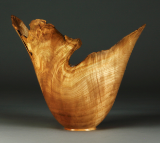What is the shape of the vessel's edge?
With the help of the image, please provide a detailed response to the question.

According to the caption, the vessel features 'a distinctive flared edge that mimics the contours of a flower or a graceful bird in flight', indicating that the edge of the vessel is flared.